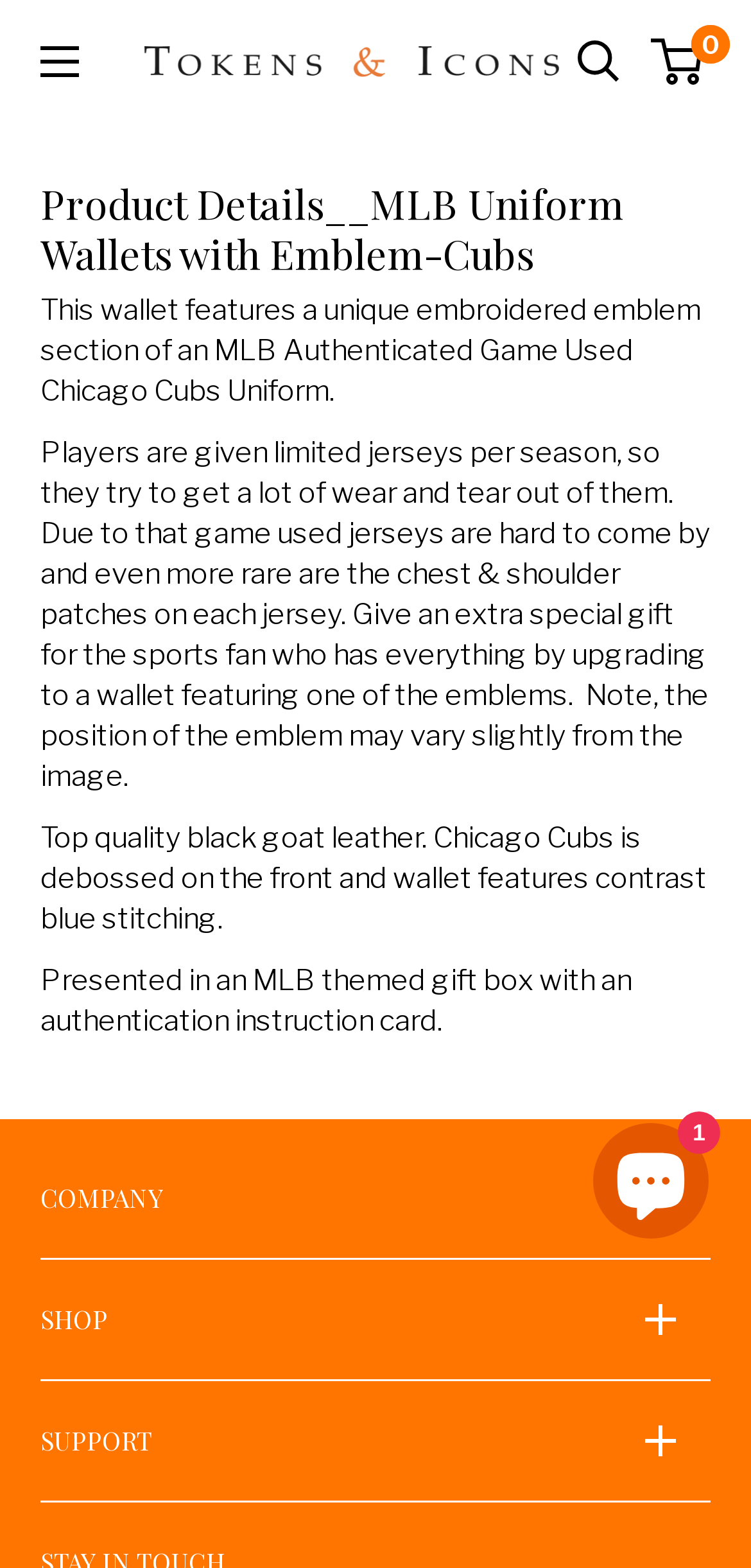Provide your answer in a single word or phrase: 
What is the authentication method for the game used jerseys?

MLB Authenticated